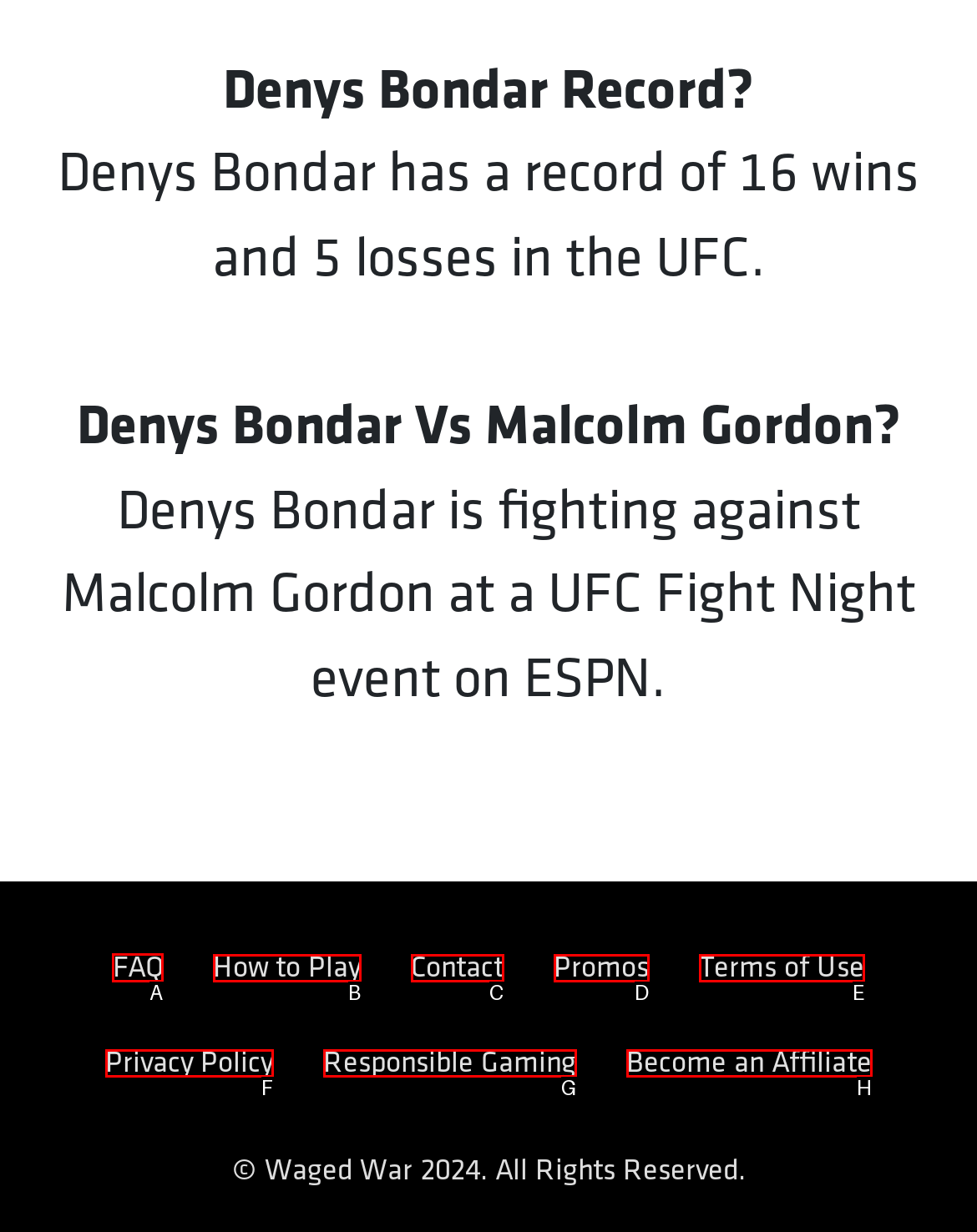Decide which letter you need to select to fulfill the task: Click FAQ
Answer with the letter that matches the correct option directly.

A